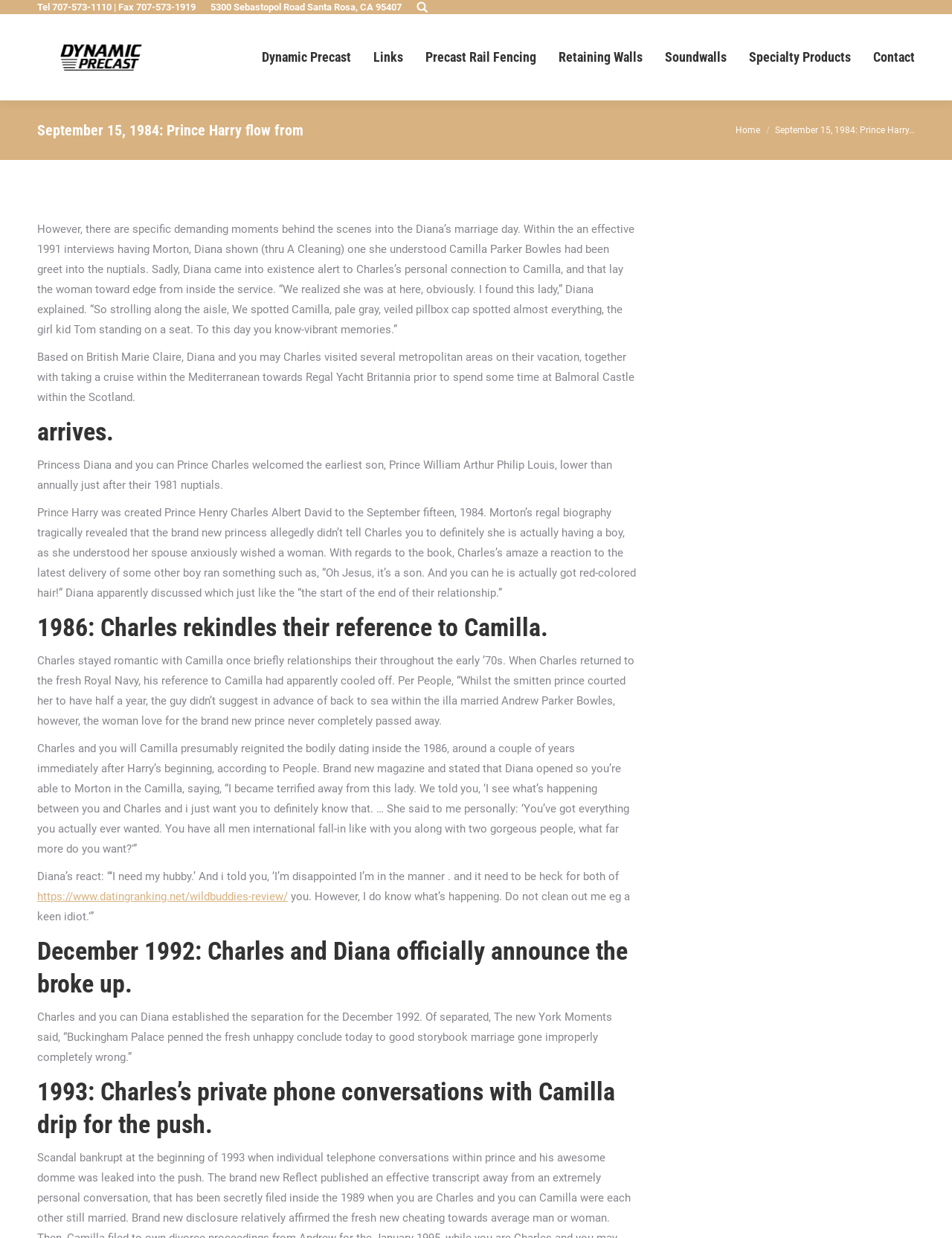Provide the bounding box coordinates of the HTML element this sentence describes: "Go to Top".

[0.958, 0.737, 0.992, 0.763]